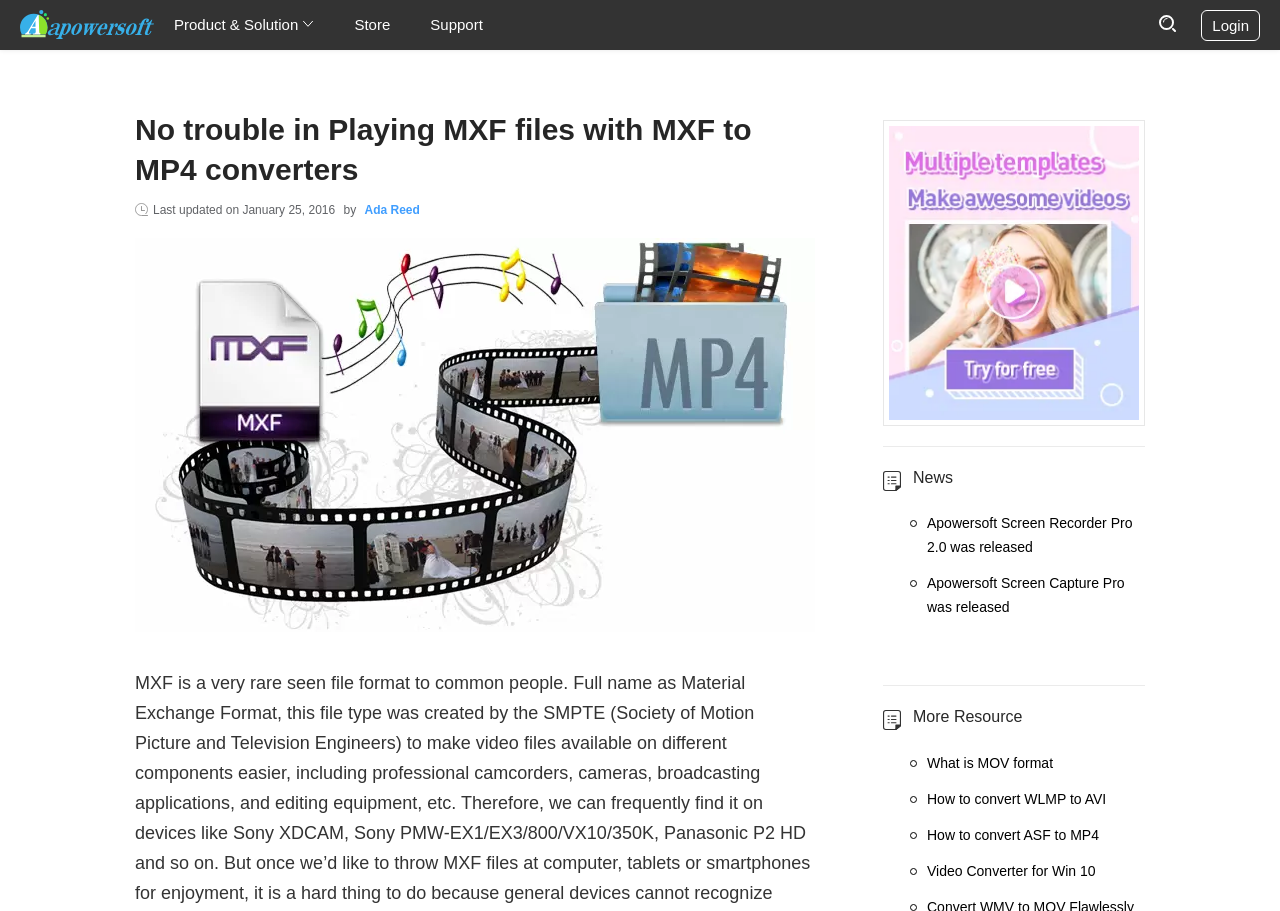Find and generate the main title of the webpage.

No trouble in Playing MXF files with MXF to MP4 converters